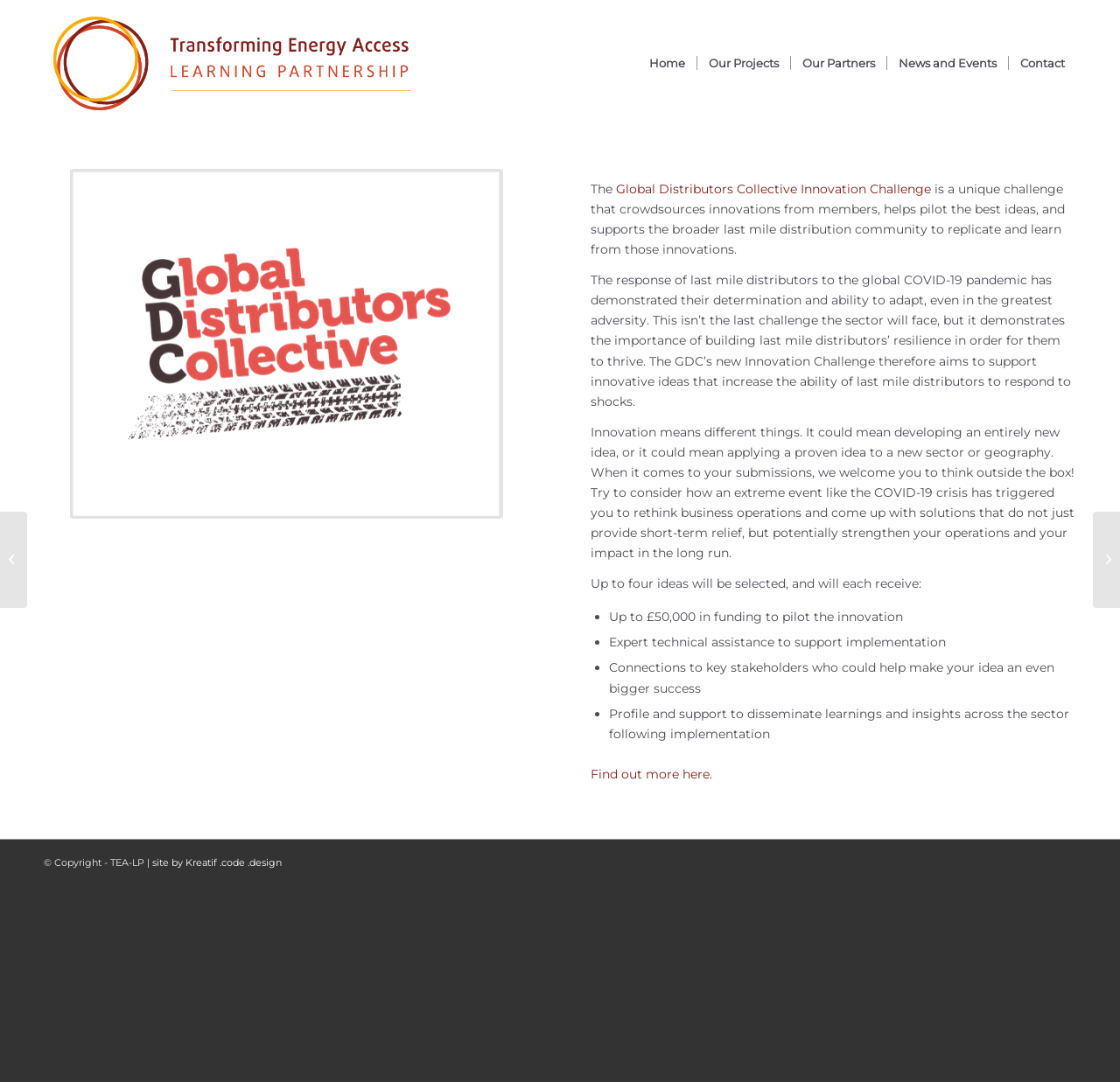What is the purpose of the GDC Innovation Challenge? Analyze the screenshot and reply with just one word or a short phrase.

To support innovative ideas